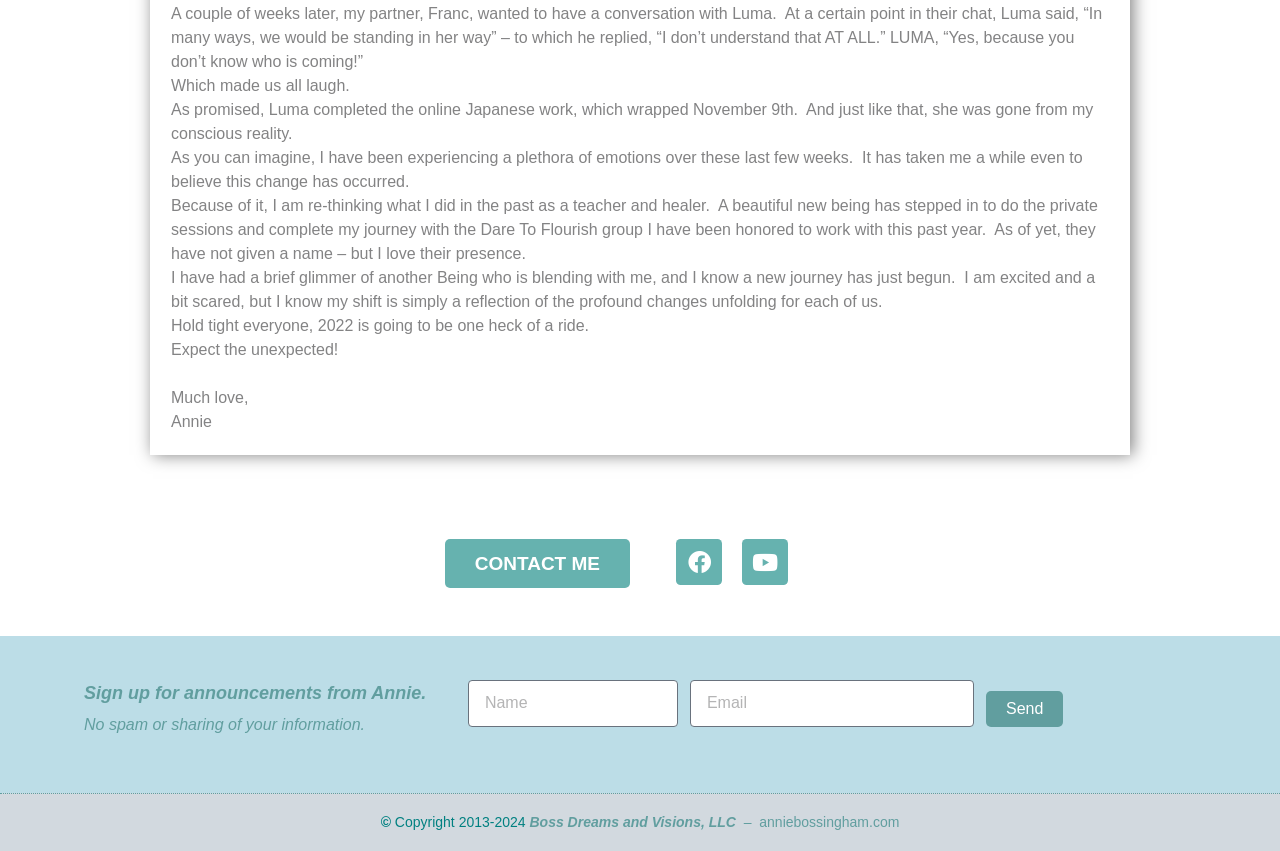What is the copyright information?
Examine the screenshot and reply with a single word or phrase.

Copyright 2013-2024 Boss Dreams and Visions, LLC